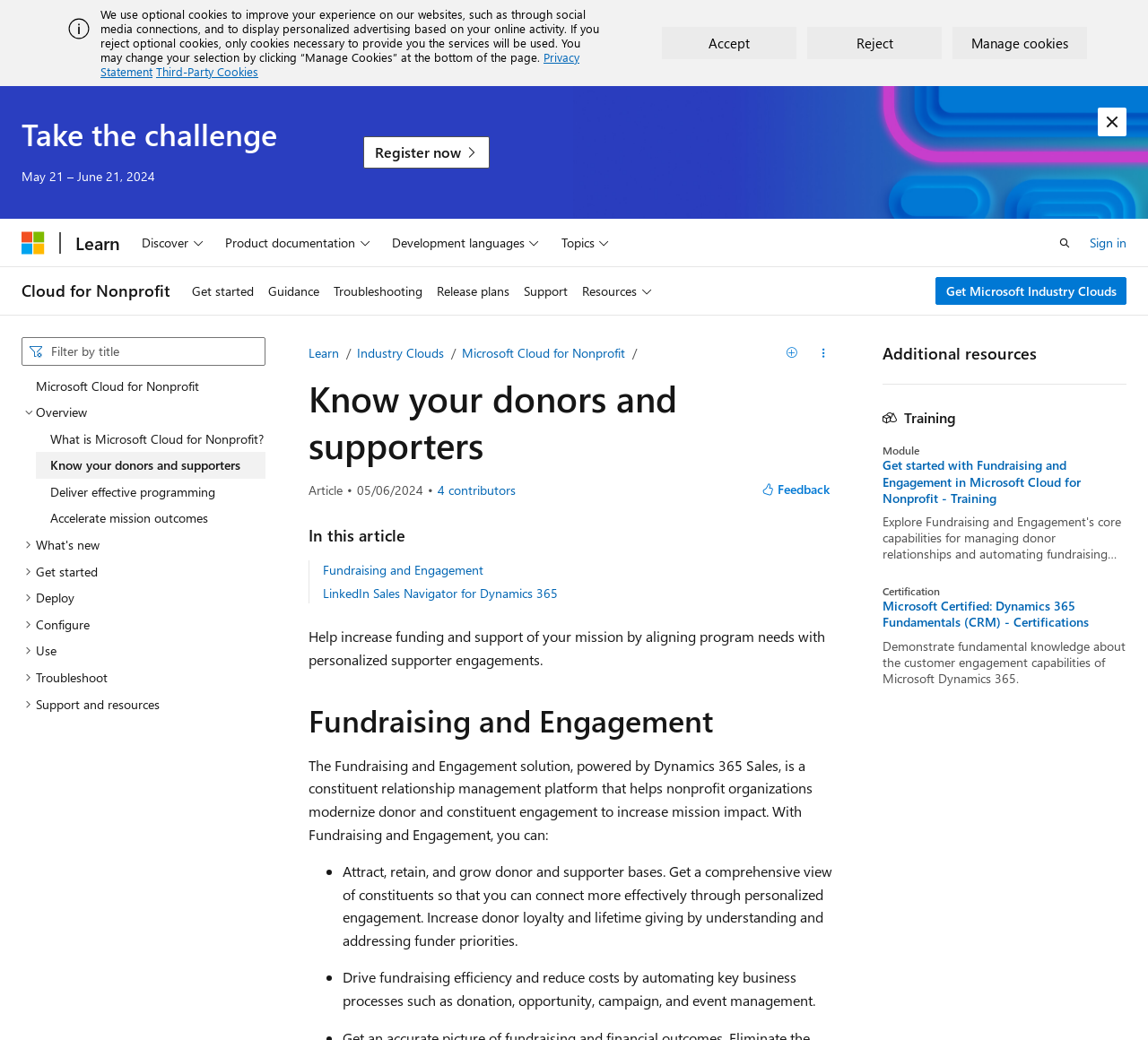What is the date of the article review?
Could you answer the question in a detailed manner, providing as much information as possible?

The article review date is mentioned as 05/06/2024, which can be found below the article title.